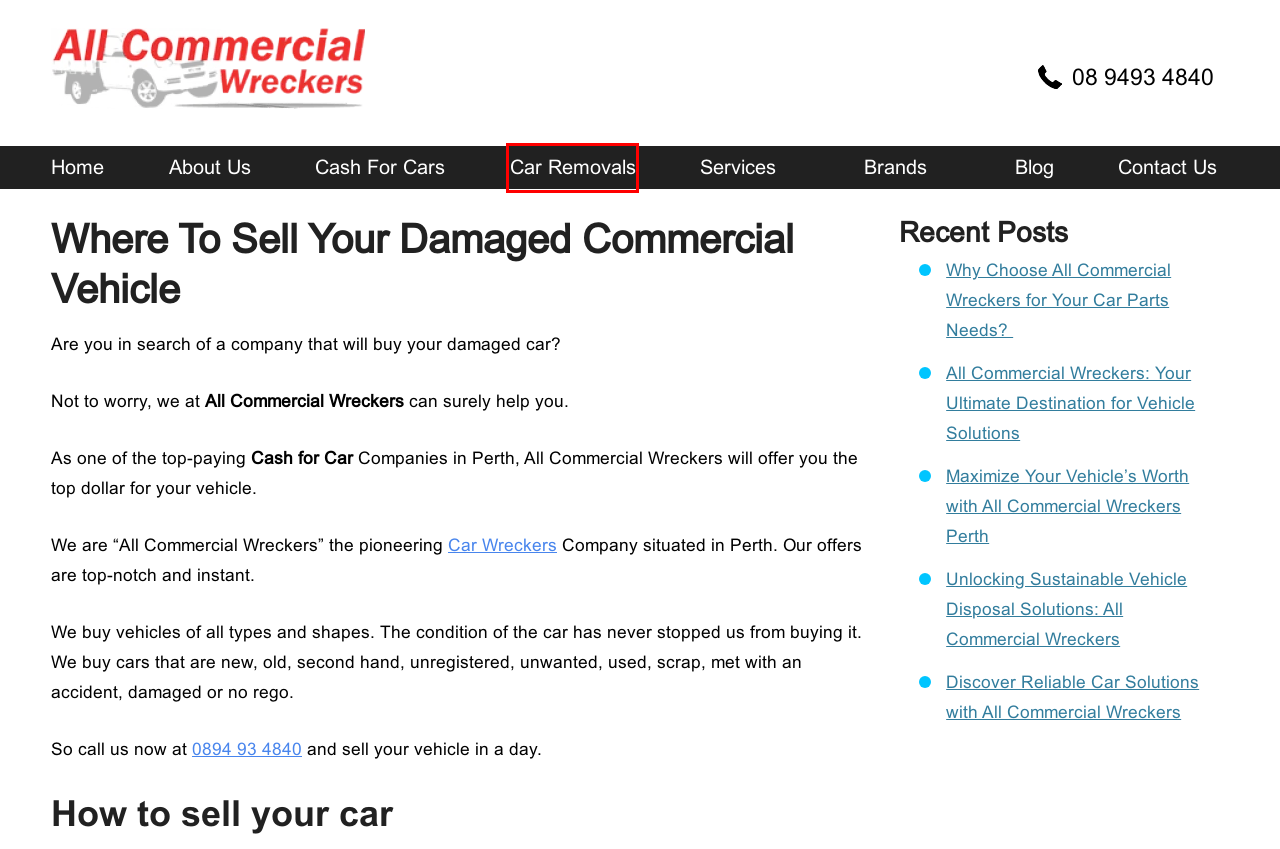You have a screenshot of a webpage with a red bounding box around a UI element. Determine which webpage description best matches the new webpage that results from clicking the element in the bounding box. Here are the candidates:
A. Car Wreckers Perth Cash For Cars Removal All Commercial Wreckers
B. Car Removals Perth & Cash For Unwanted Cars Up To $9999
C. Blog Posts About All Commercial Wreckers Cars Perth
D. Contact All Commercial Wreckers & Cash For CARS Removal
E. About All Commercial Wreckers Perth & Cash For Cars
F. All Commercial Wreckers The Best Option for Cash for Cars.
G. Top Cash: Perth's Premier Car Wreckers & Friendly Removal
H. All Commercial Wreckers: Sustainable Disposal Solutions

B